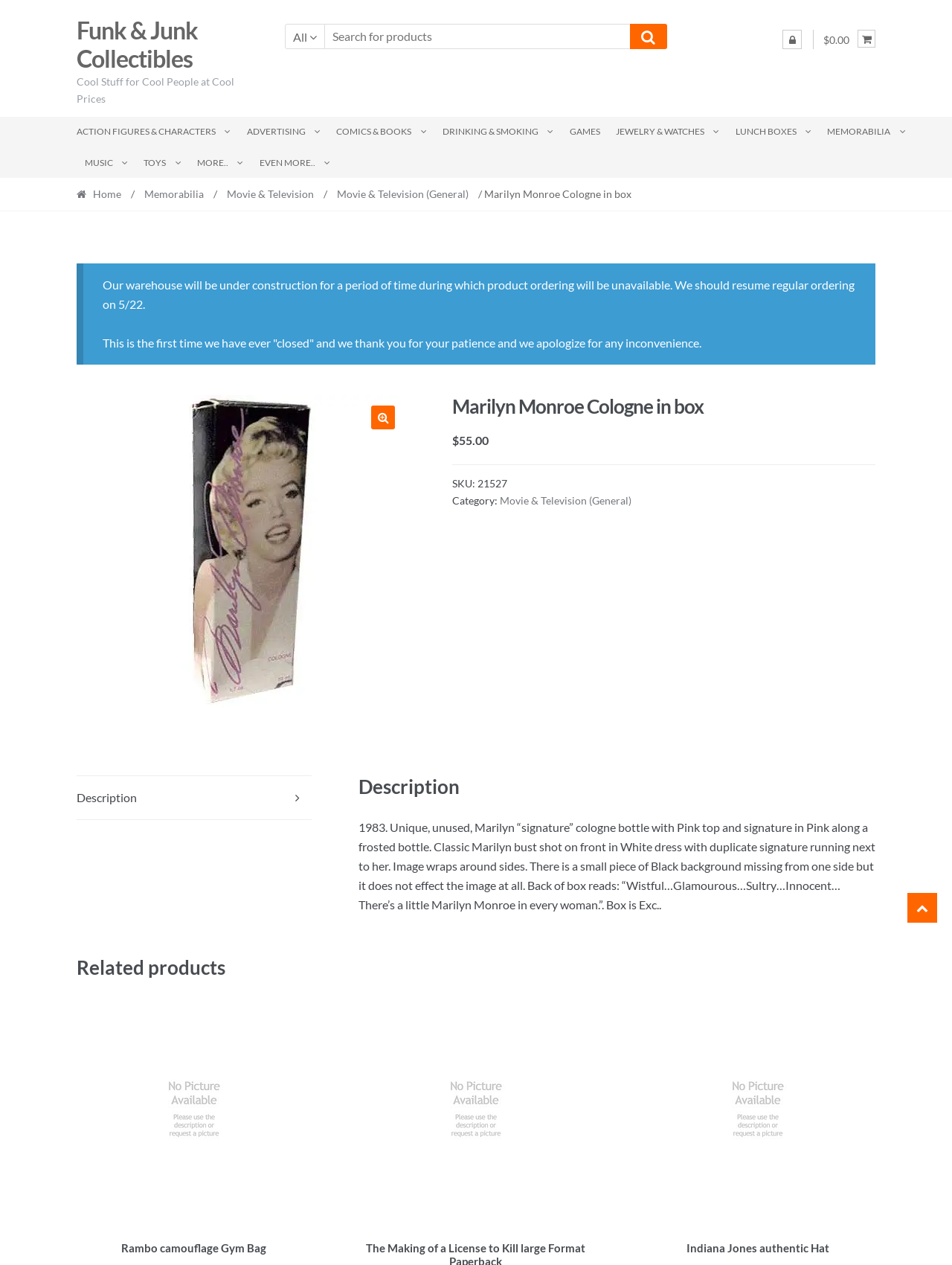Can you give a comprehensive explanation to the question given the content of the image?
What is the price of the Marilyn Monroe Cologne in box?

The price of the Marilyn Monroe Cologne in box can be found in the product details section, where it is listed as '$55.00'.